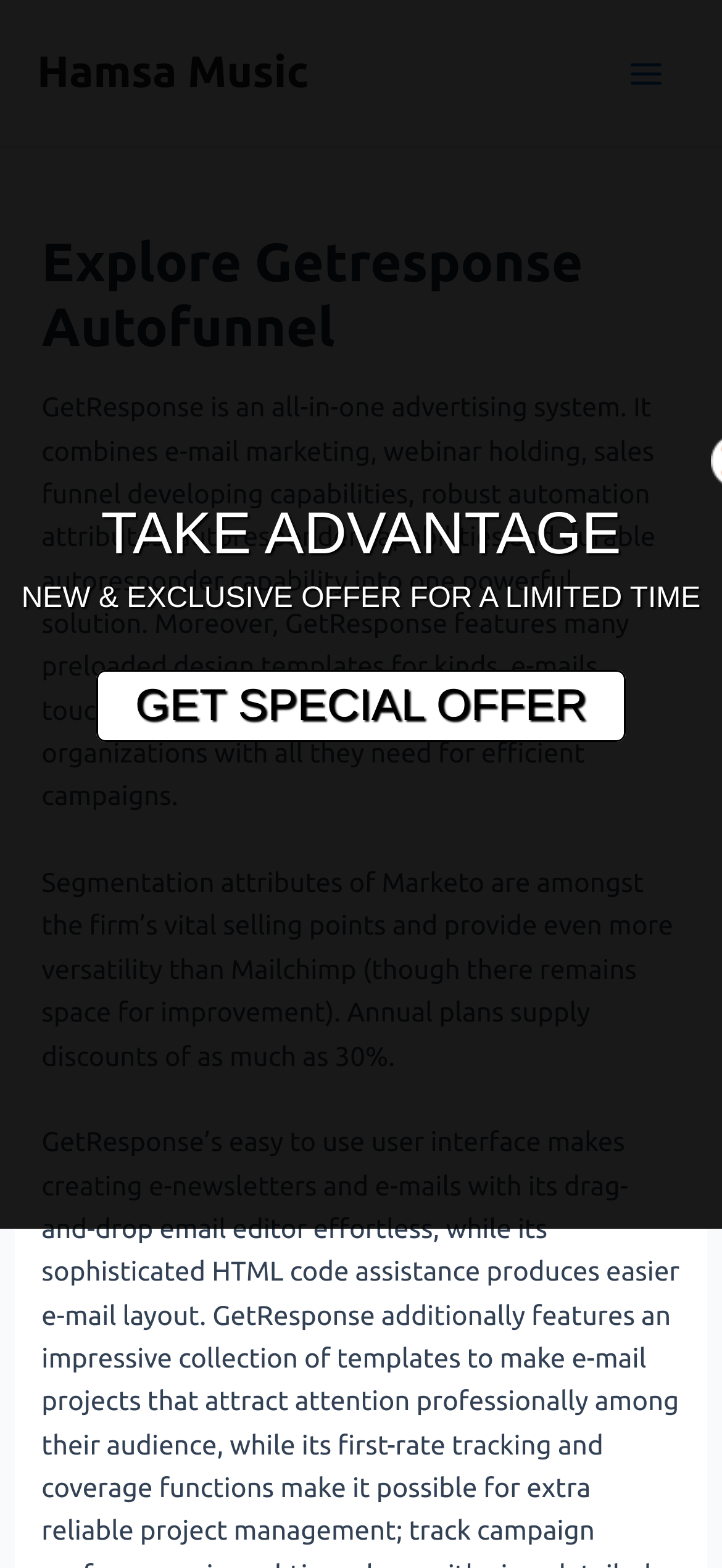What is the name of the all-in-one advertising system?
Give a one-word or short phrase answer based on the image.

GetResponse